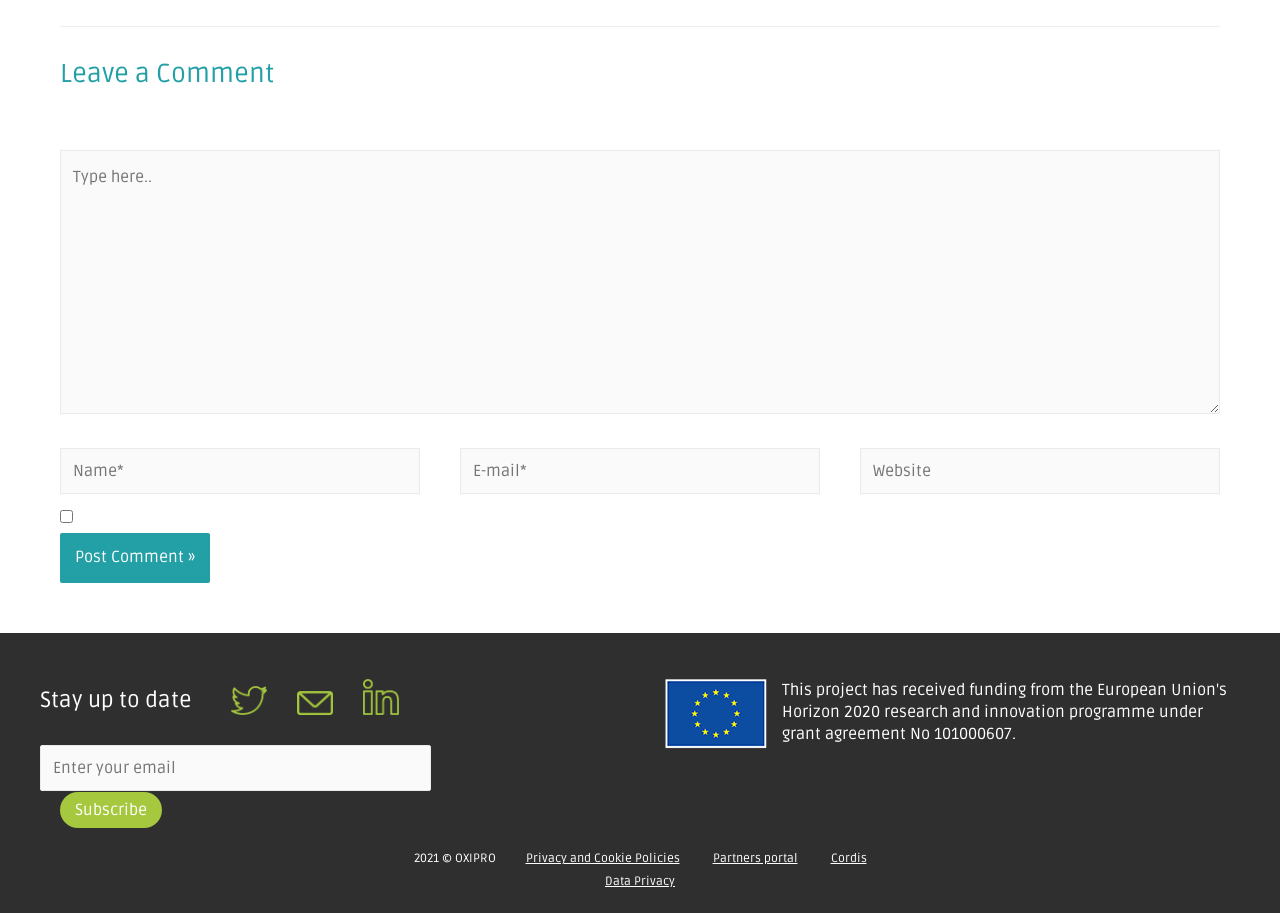Pinpoint the bounding box coordinates of the area that must be clicked to complete this instruction: "Type your name".

[0.047, 0.49, 0.328, 0.541]